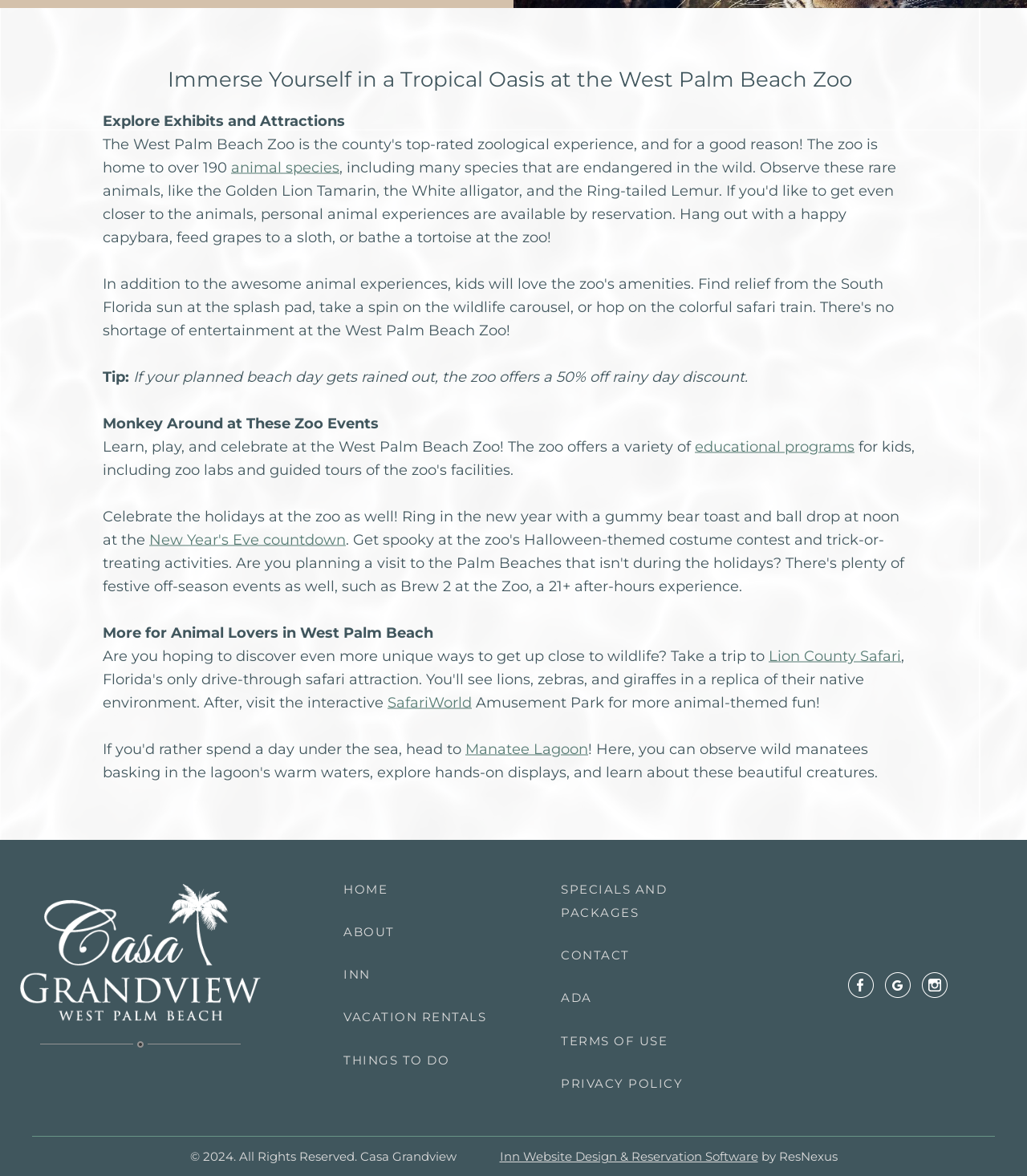Please identify the bounding box coordinates of the element's region that needs to be clicked to fulfill the following instruction: "Check the New Year's Eve countdown". The bounding box coordinates should consist of four float numbers between 0 and 1, i.e., [left, top, right, bottom].

[0.145, 0.451, 0.337, 0.466]